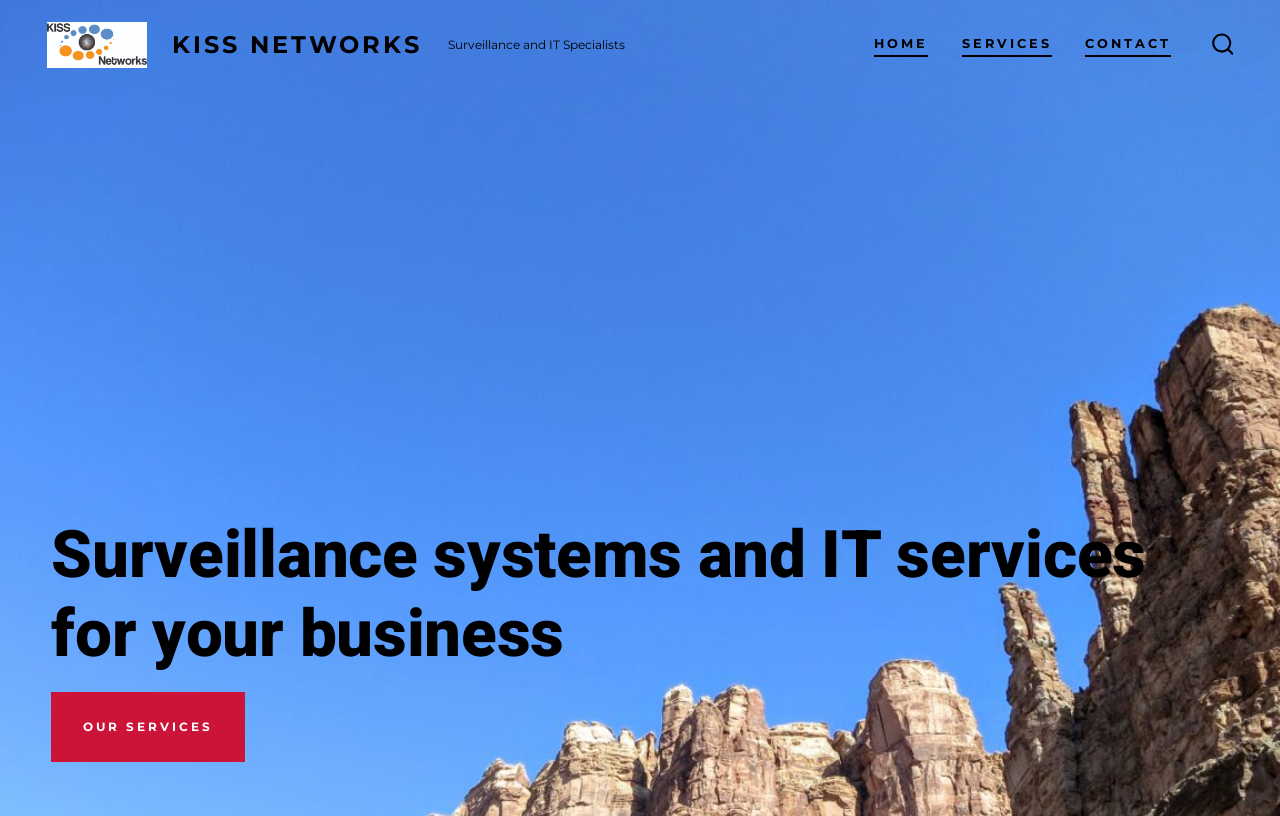Is there a search function?
We need a detailed and meticulous answer to the question.

I found a button element with the text 'SEARCH TOGGLE' which suggests that there is a search function on the page, and it is likely to be toggled by this button.